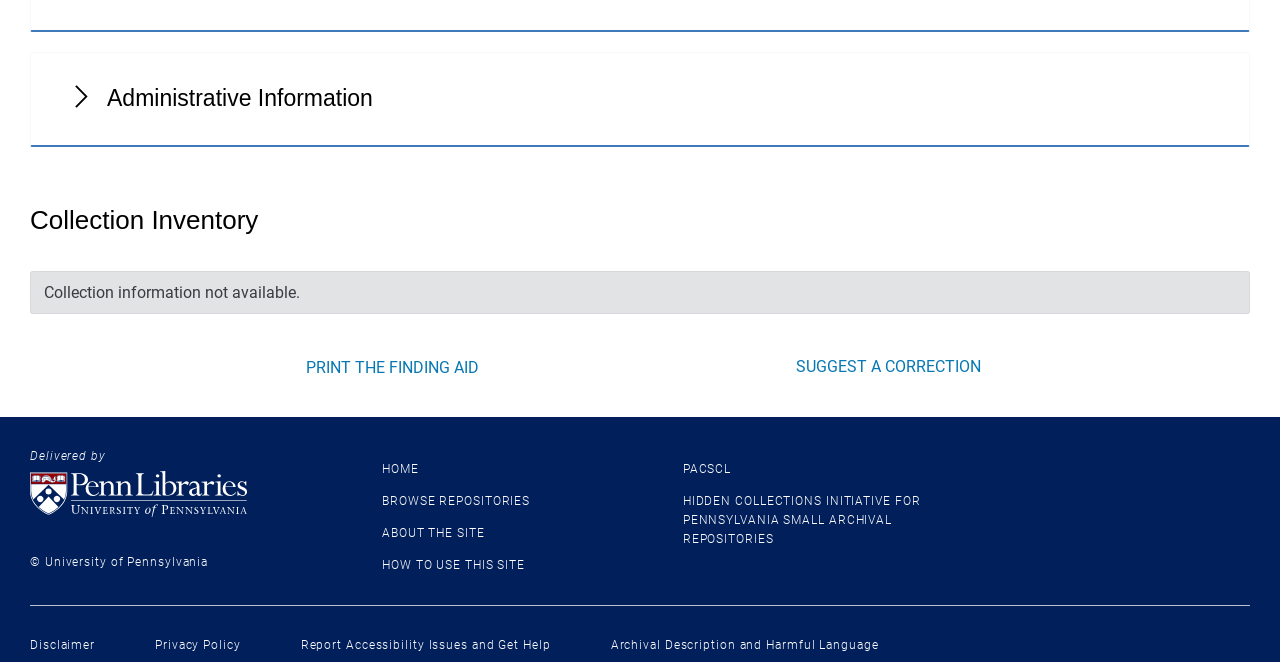Please identify the bounding box coordinates of the element that needs to be clicked to perform the following instruction: "Go to University of Pennsylvania Libraries homepage".

[0.023, 0.711, 0.252, 0.781]